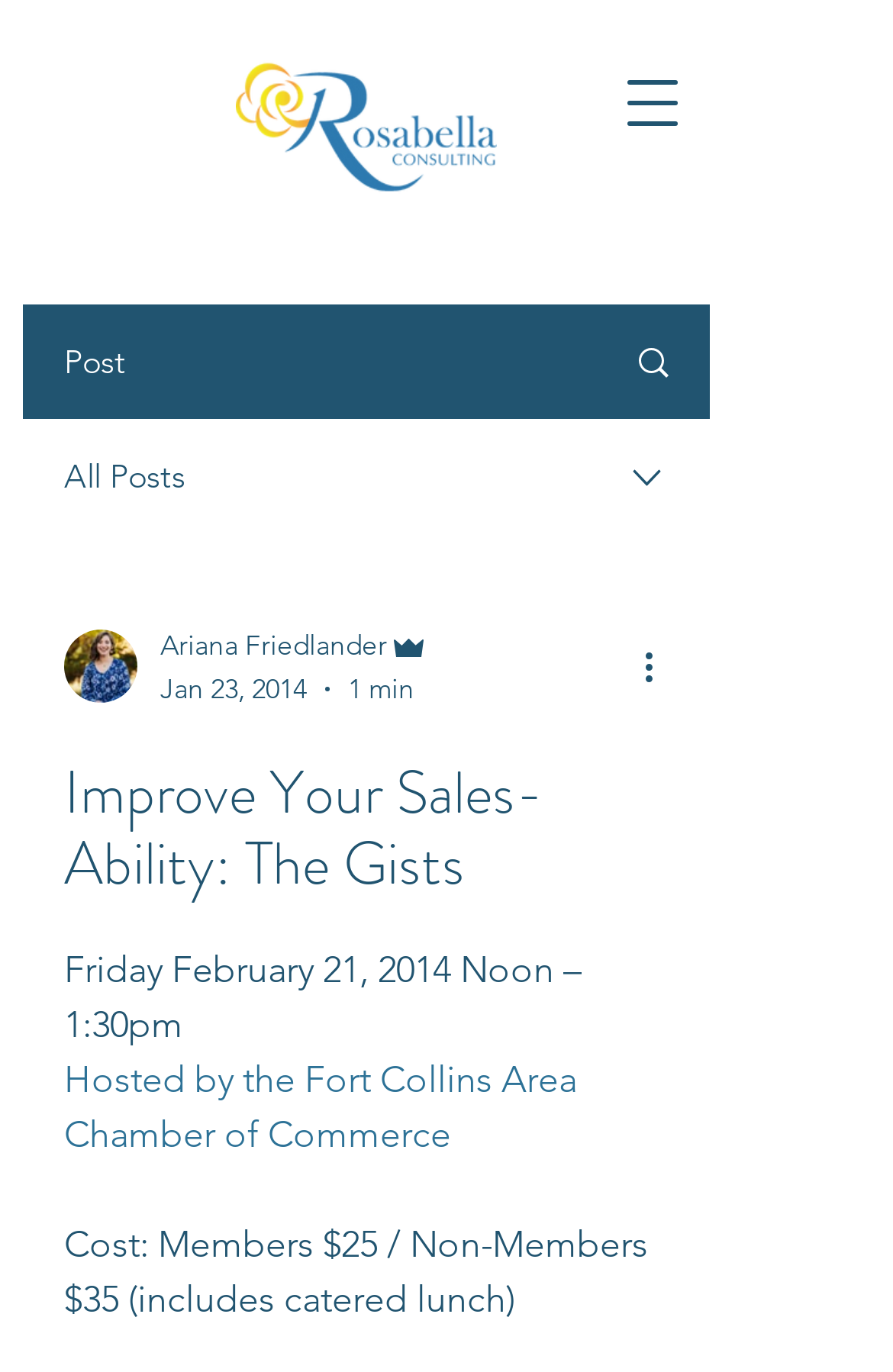Using the information shown in the image, answer the question with as much detail as possible: What is the duration of the event?

I found the duration of the event by looking at the text 'Friday February 21, 2014 Noon – 1:30pm' which is located below the main heading 'Improve Your Sales-Ability: The Gists'. The duration of the event is specified as 1:30 hours.